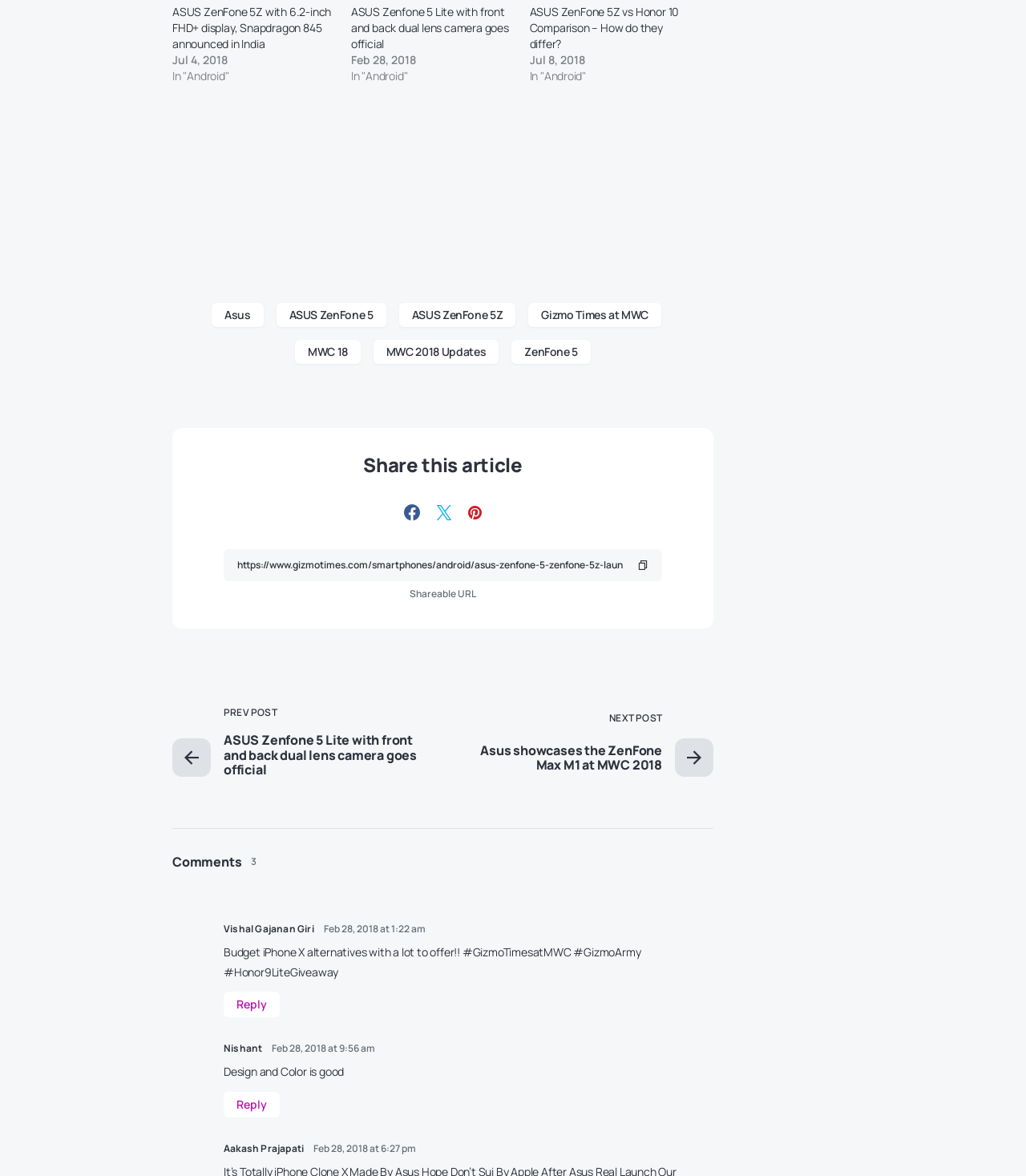Please identify the bounding box coordinates of the element's region that needs to be clicked to fulfill the following instruction: "Click on the 'NEXT POST Asus showcases the ZenFone Max M1 at MWC 2018' link". The bounding box coordinates should consist of four float numbers between 0 and 1, i.e., [left, top, right, bottom].

[0.444, 0.605, 0.695, 0.661]